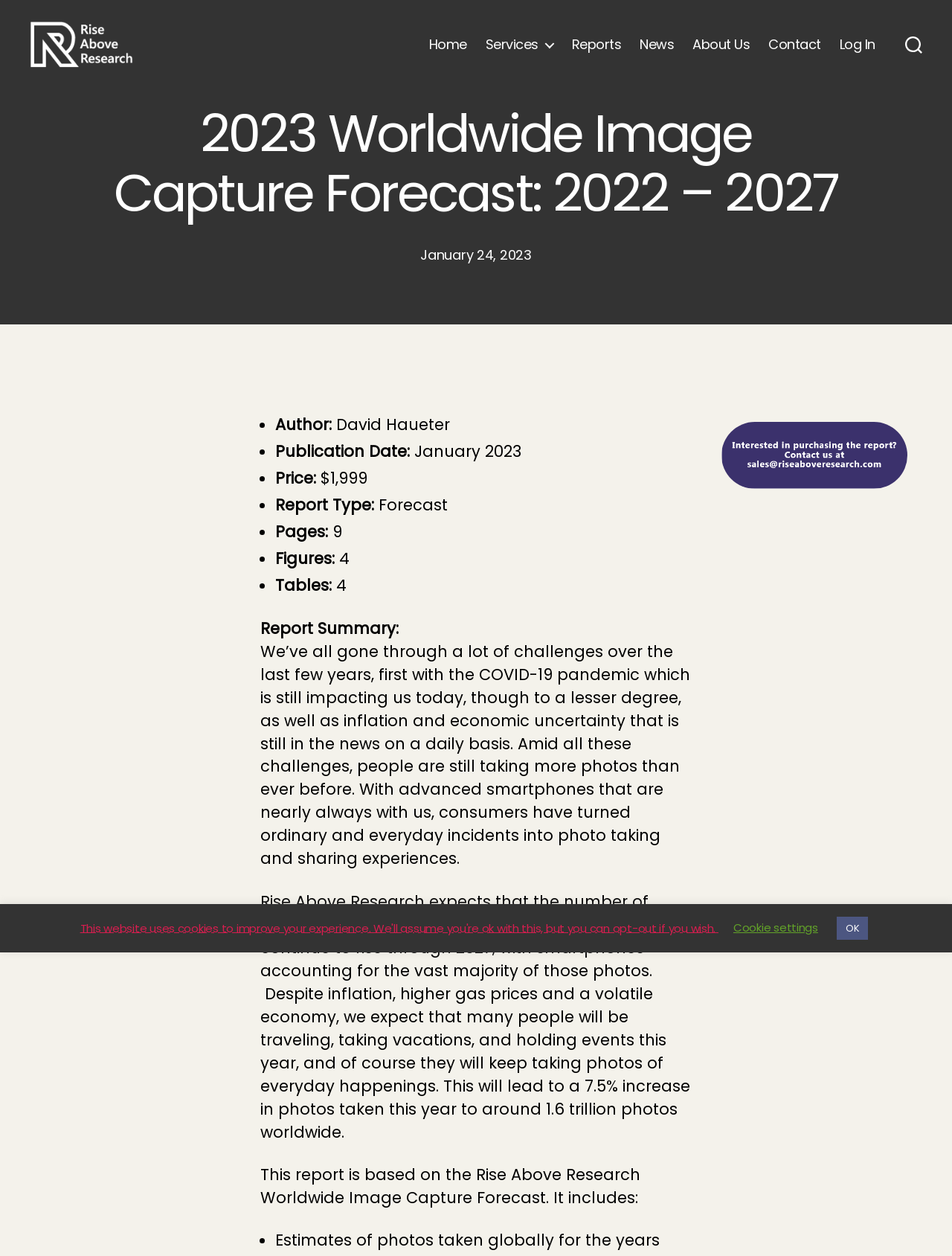Given the element description: "Services", predict the bounding box coordinates of this UI element. The coordinates must be four float numbers between 0 and 1, given as [left, top, right, bottom].

[0.51, 0.032, 0.581, 0.045]